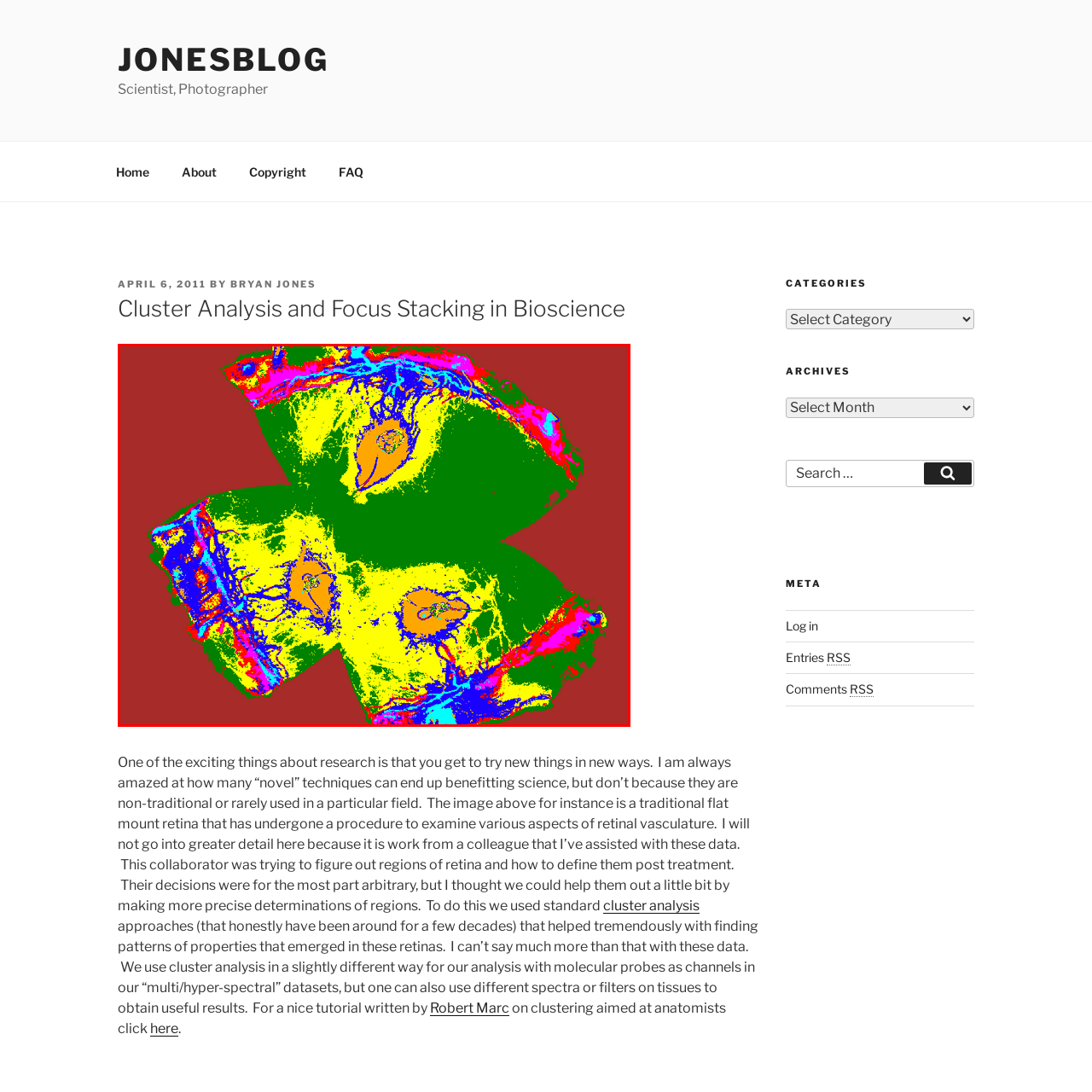Generate a detailed caption for the picture that is marked by the red rectangle.

The image showcases a vibrant, multicolored representation of a traditional flat mount retina, capturing various aspects of retinal vasculature. The intricate patterns and vivid colors—juxtaposing shades of green, yellow, and pink—highlight distinct anatomical features, suggesting a focus on regions of interest that are significant in ophthalmic research. This visualization serves to illustrate the potential of novel analytical techniques, like cluster analysis, that can uncover meaningful insights within biological data. It exemplifies how innovative approaches in bioscience can greatly benefit the understanding of complex structures, particularly in the study of retinal health and potential treatments.